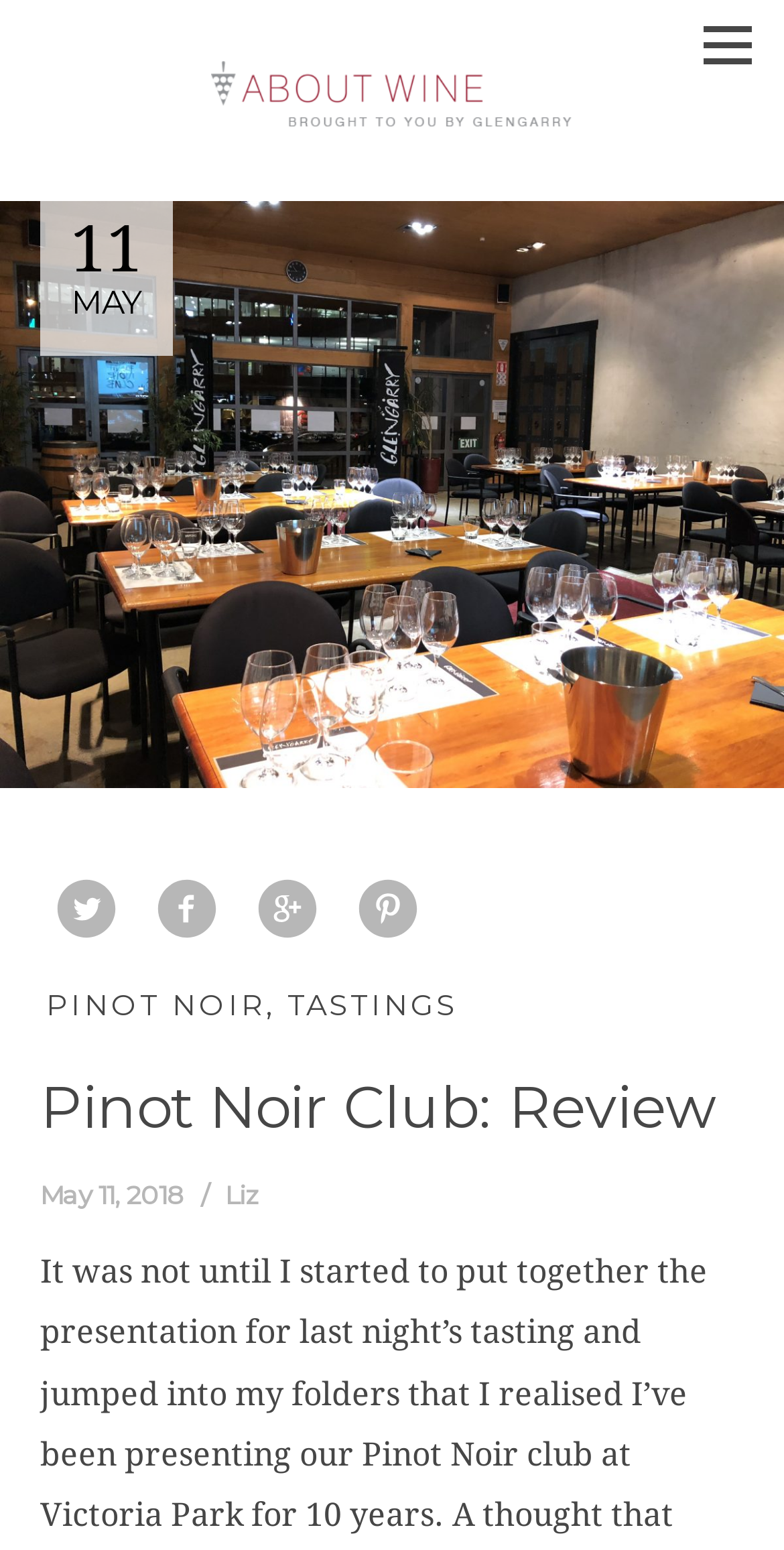Give a one-word or one-phrase response to the question: 
What is the date of the post?

May 11, 2018